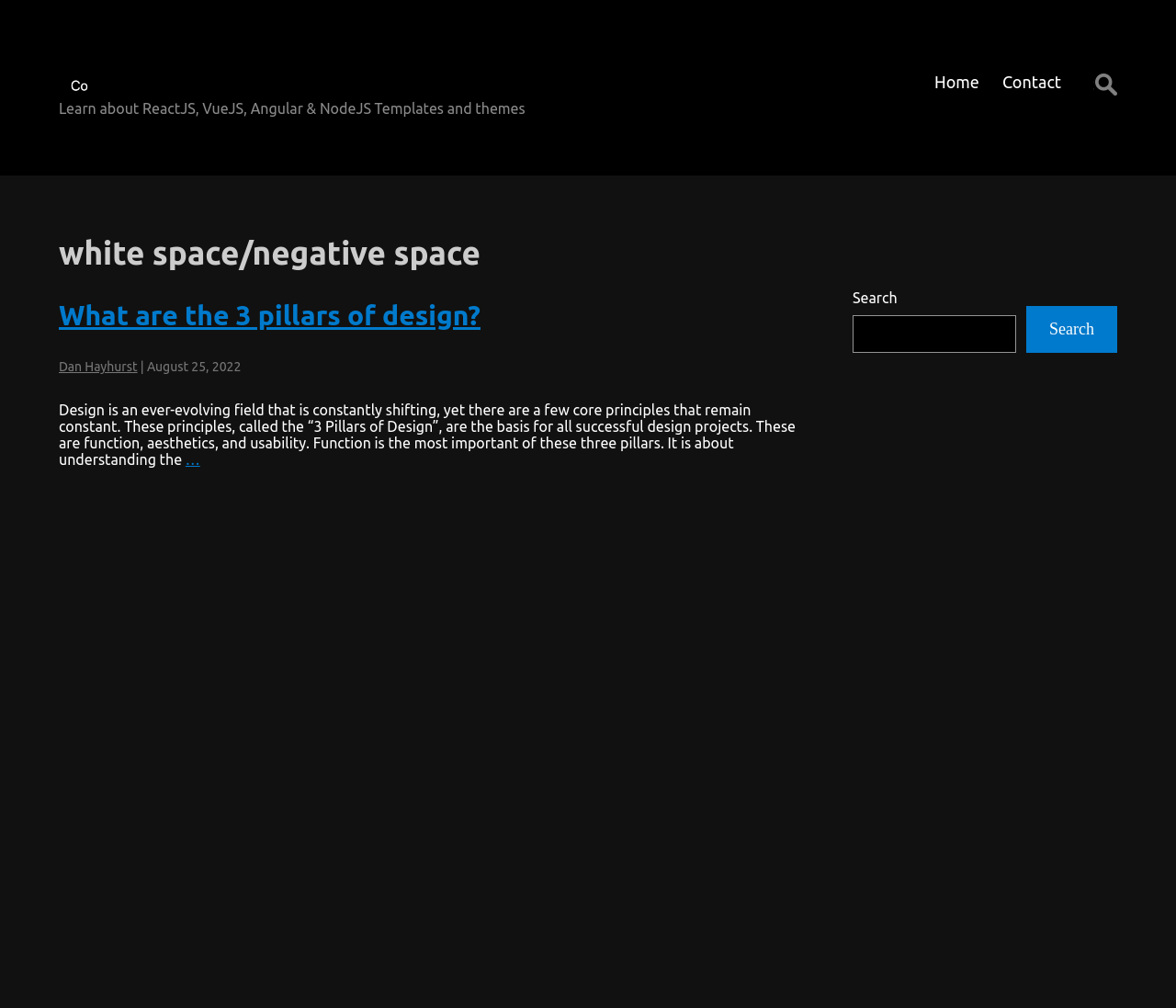Please respond to the question with a concise word or phrase:
What is the name of the website?

CoTemplates